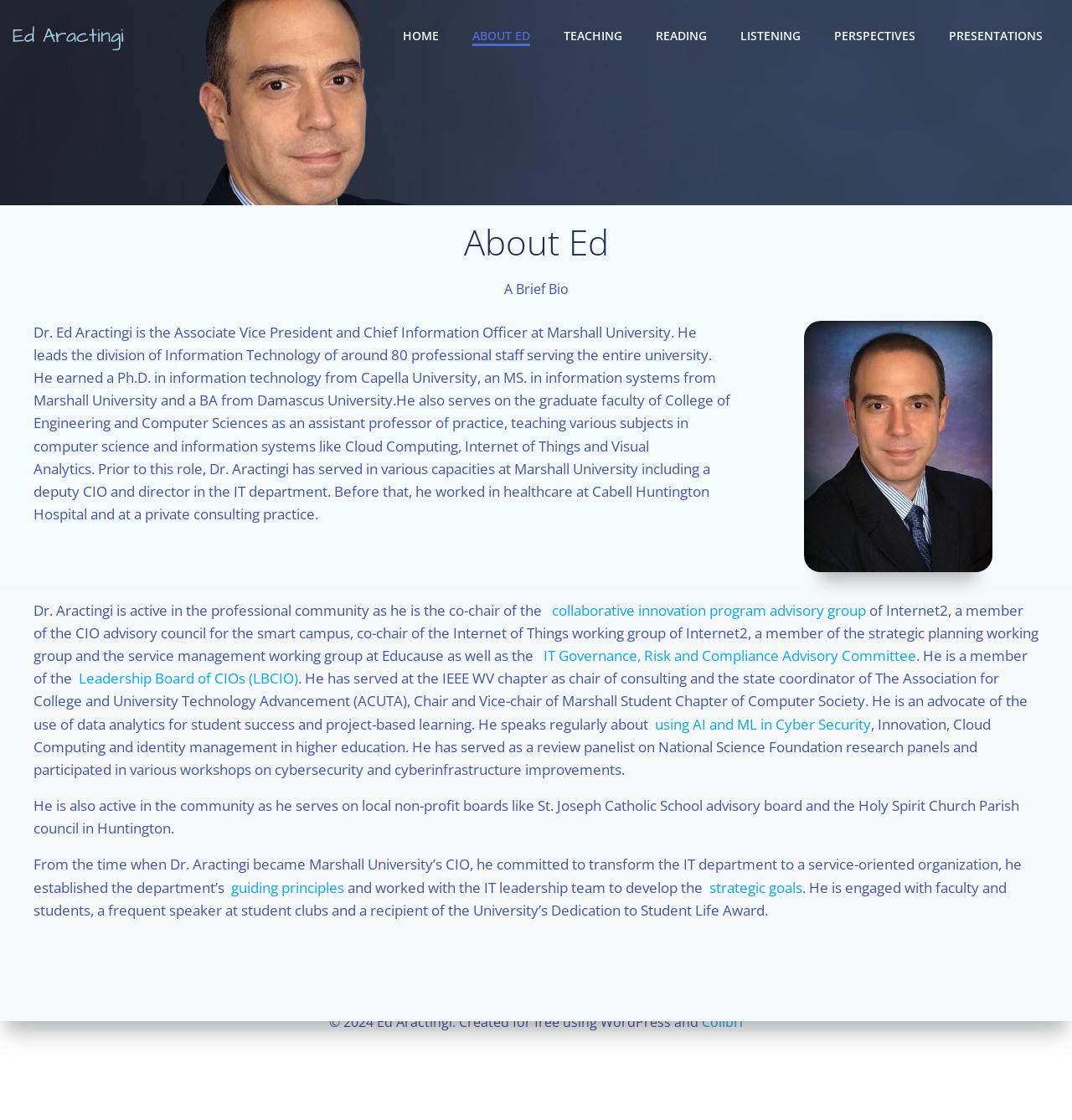What is the name of the school where Dr. Aractingi serves on the advisory board?
Please provide a comprehensive answer based on the contents of the image.

According to the webpage, Dr. Aractingi serves on local non-profit boards, including the St. Joseph Catholic School advisory board, which suggests that this is the school where he serves on the advisory board.